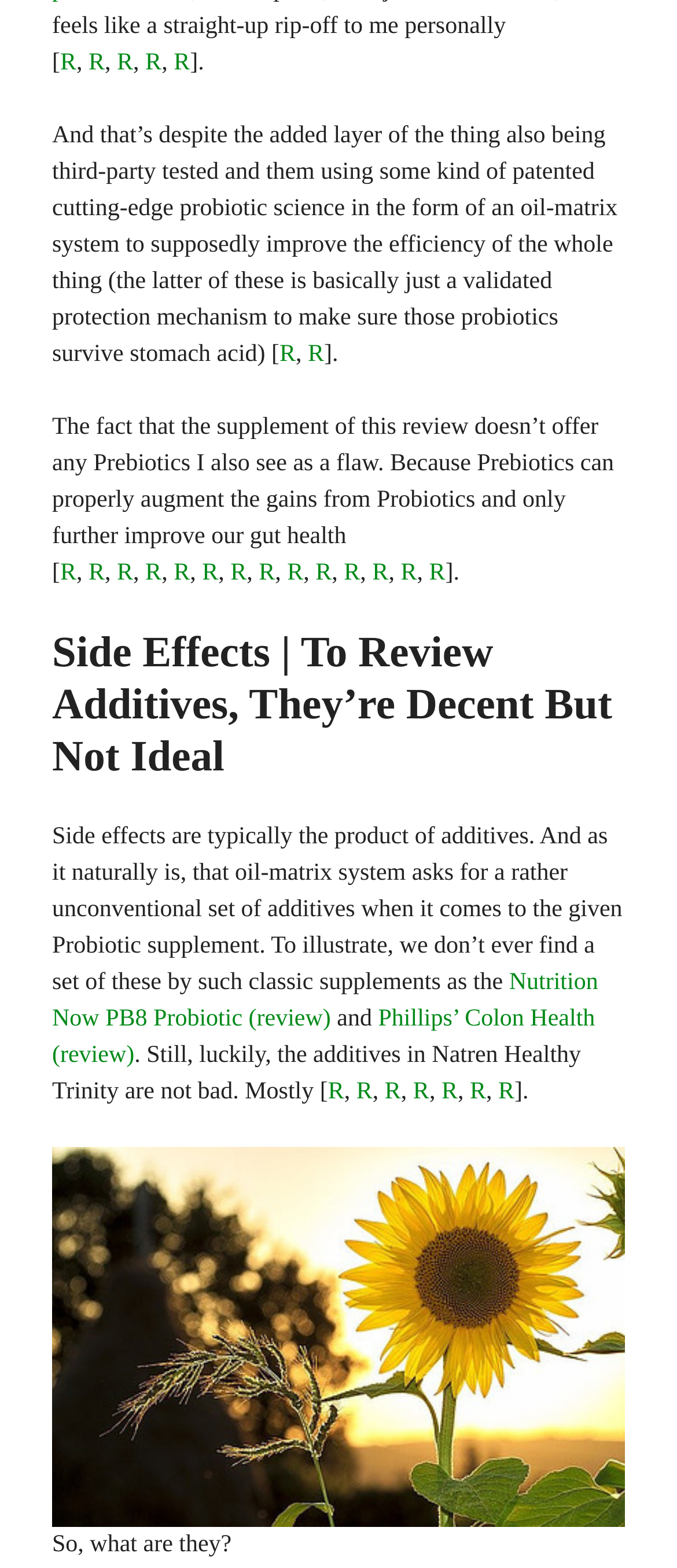Locate the bounding box coordinates of the segment that needs to be clicked to meet this instruction: "click the link 'Phillips’ Colon Health'".

[0.077, 0.641, 0.879, 0.681]